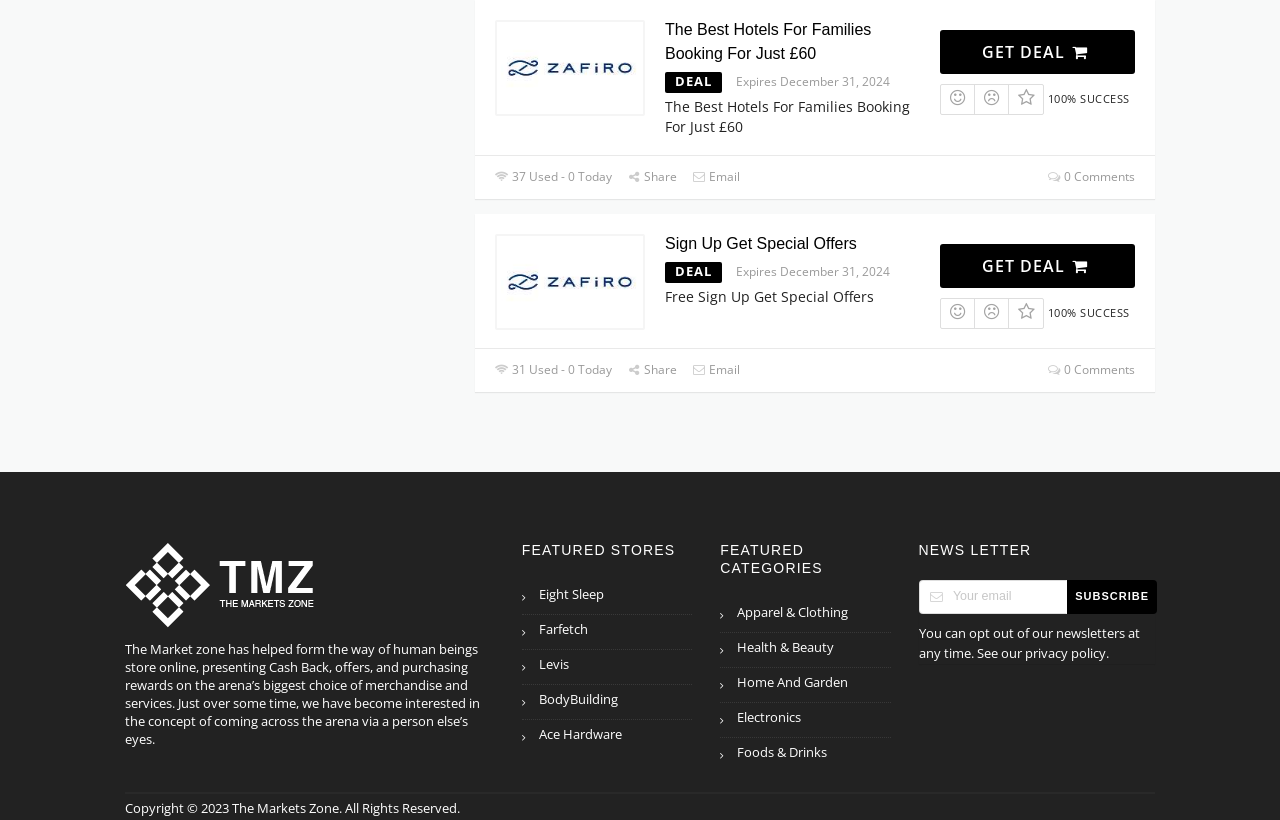Find the bounding box of the web element that fits this description: "More information here".

None